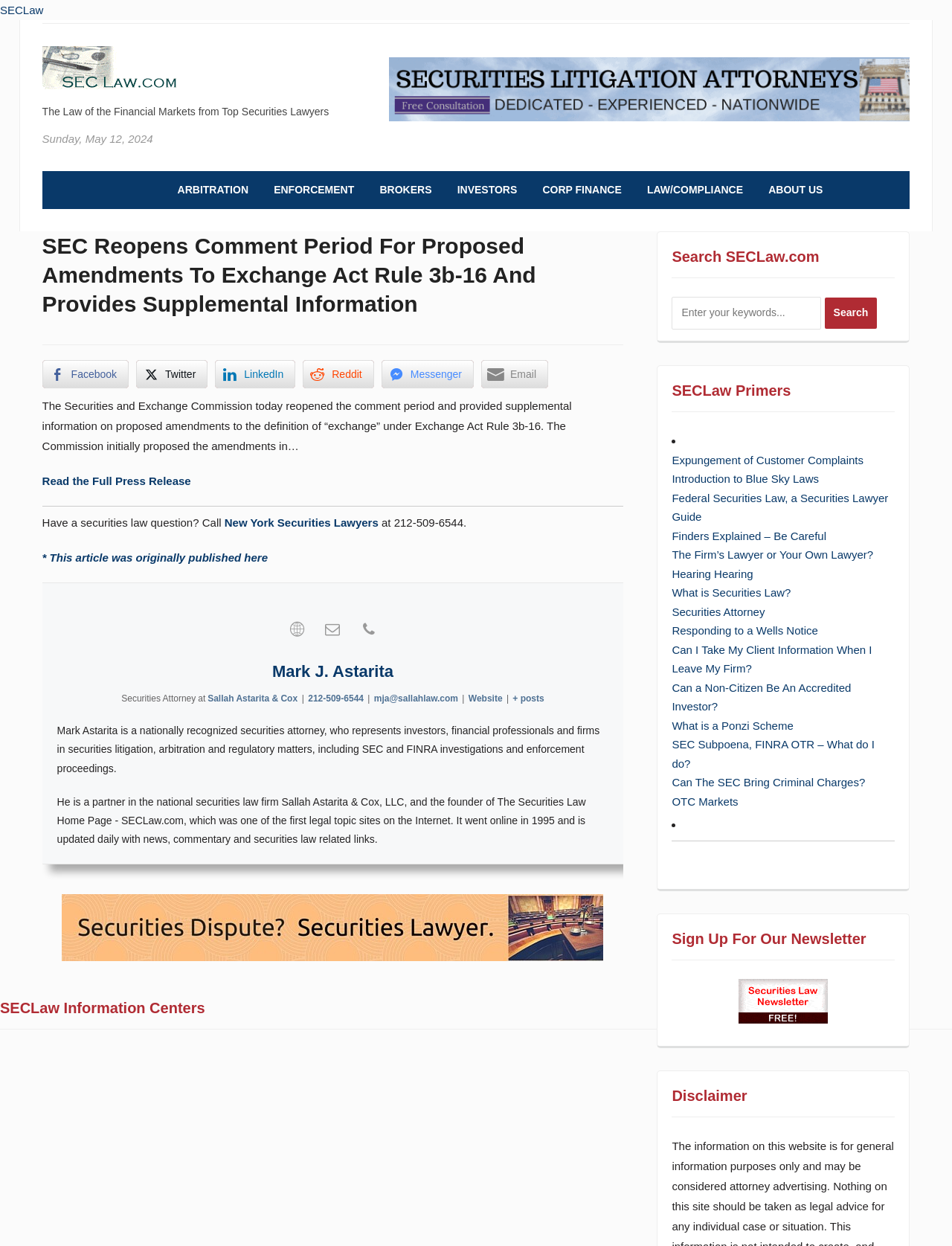Please identify the bounding box coordinates for the region that you need to click to follow this instruction: "View Mark J. Astarita's Web profile".

[0.299, 0.495, 0.325, 0.515]